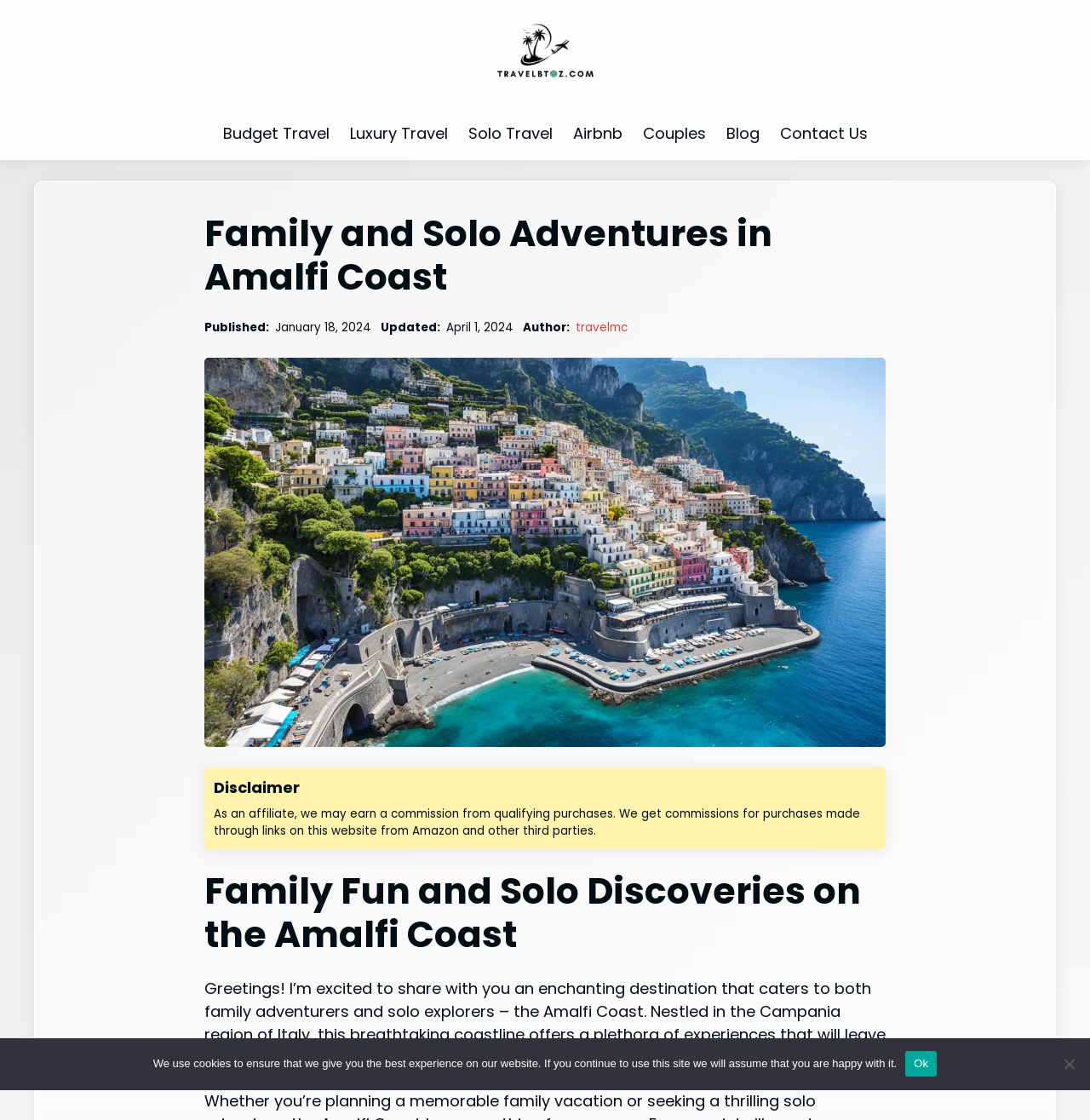What is the purpose of the disclaimer?
Craft a detailed and extensive response to the question.

The disclaimer section mentions that the website earns commissions from qualifying purchases made through links on the website, which suggests that the purpose of the disclaimer is to inform users about affiliate commissions.